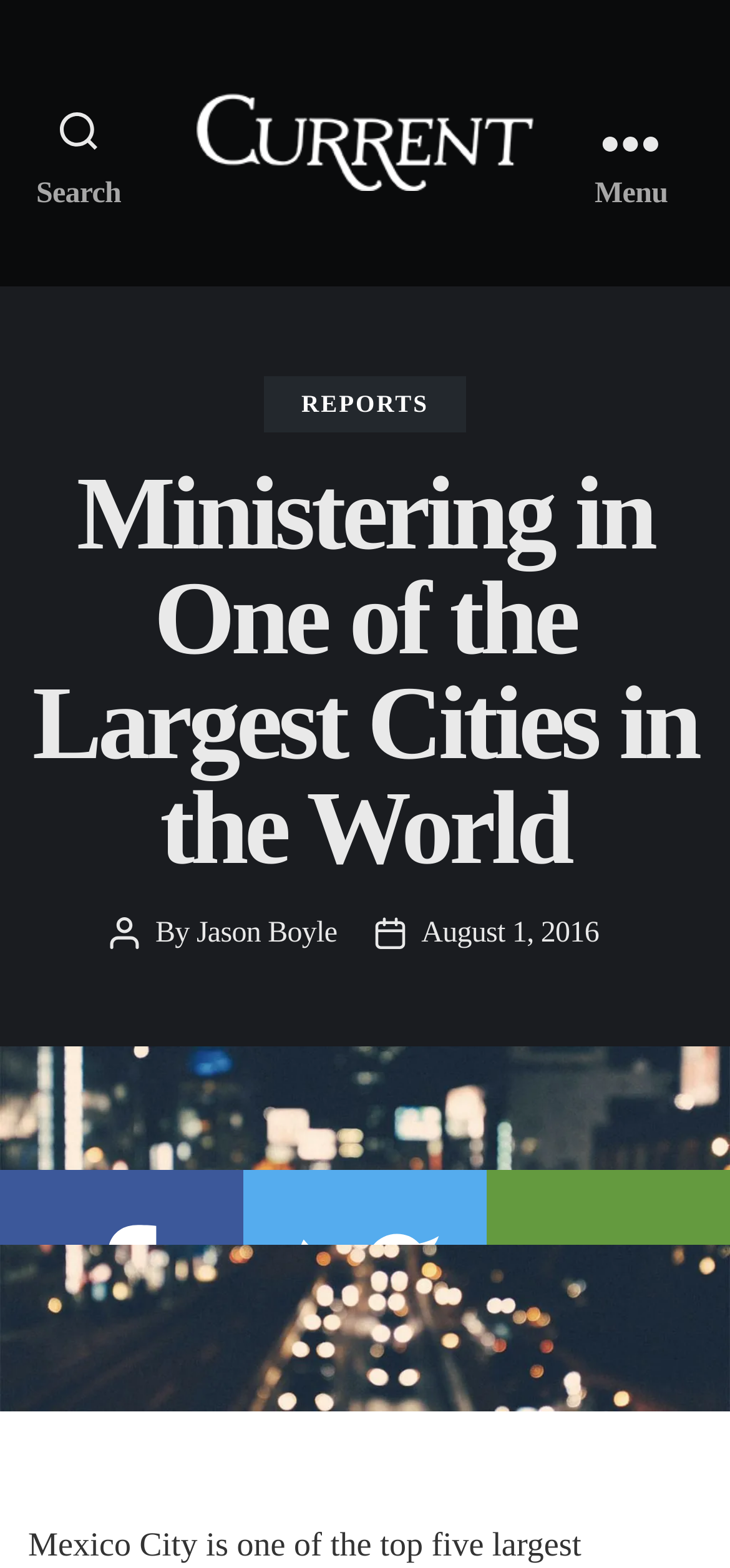Generate the title text from the webpage.

Ministering in One of the Largest Cities in the World